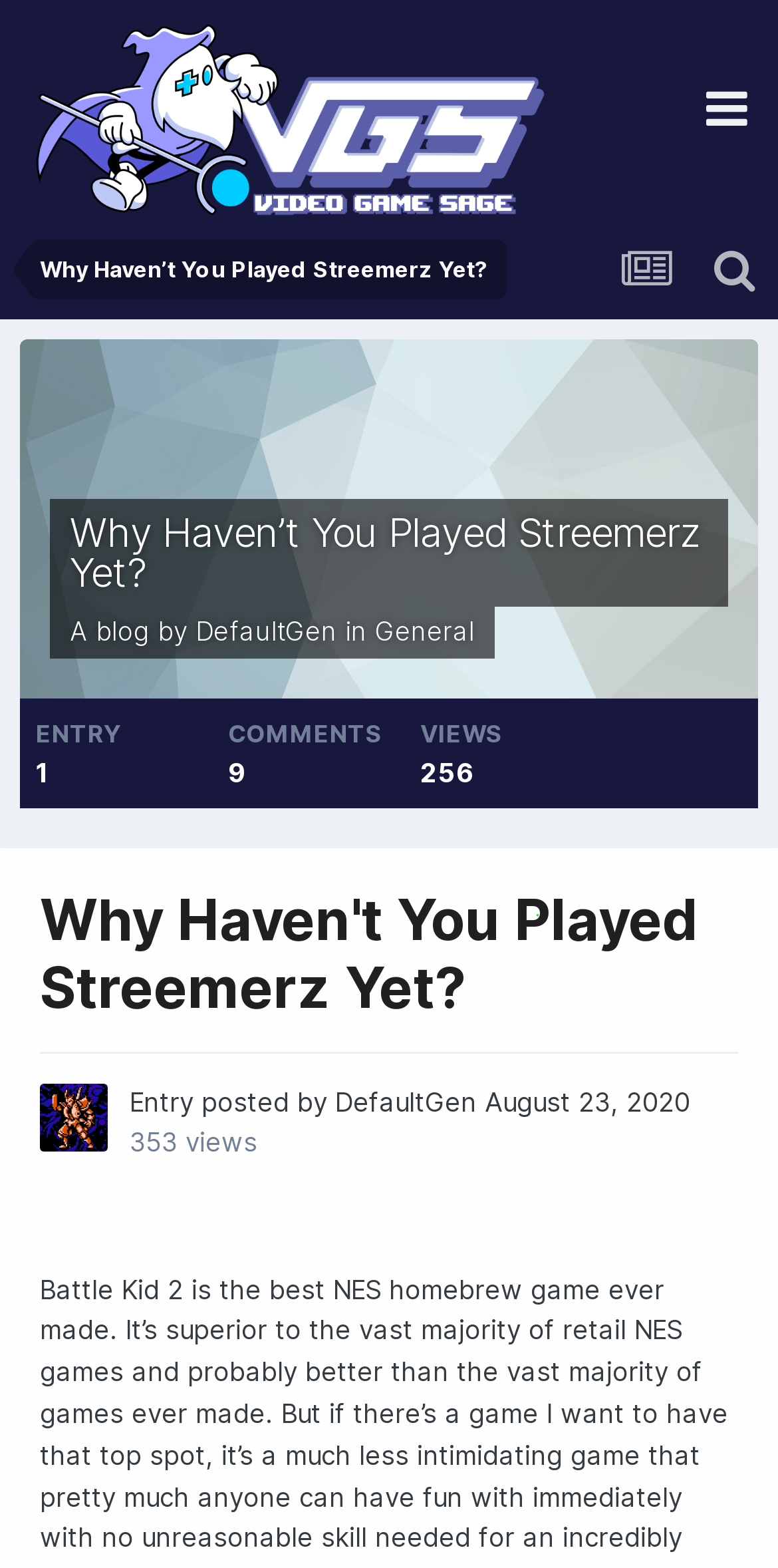What is the date of the entry?
Refer to the screenshot and deliver a thorough answer to the question presented.

The date of the entry can be found in the bottom section of the webpage, where it says '08/23/2020 03:06 AM' which corresponds to August 23, 2020.